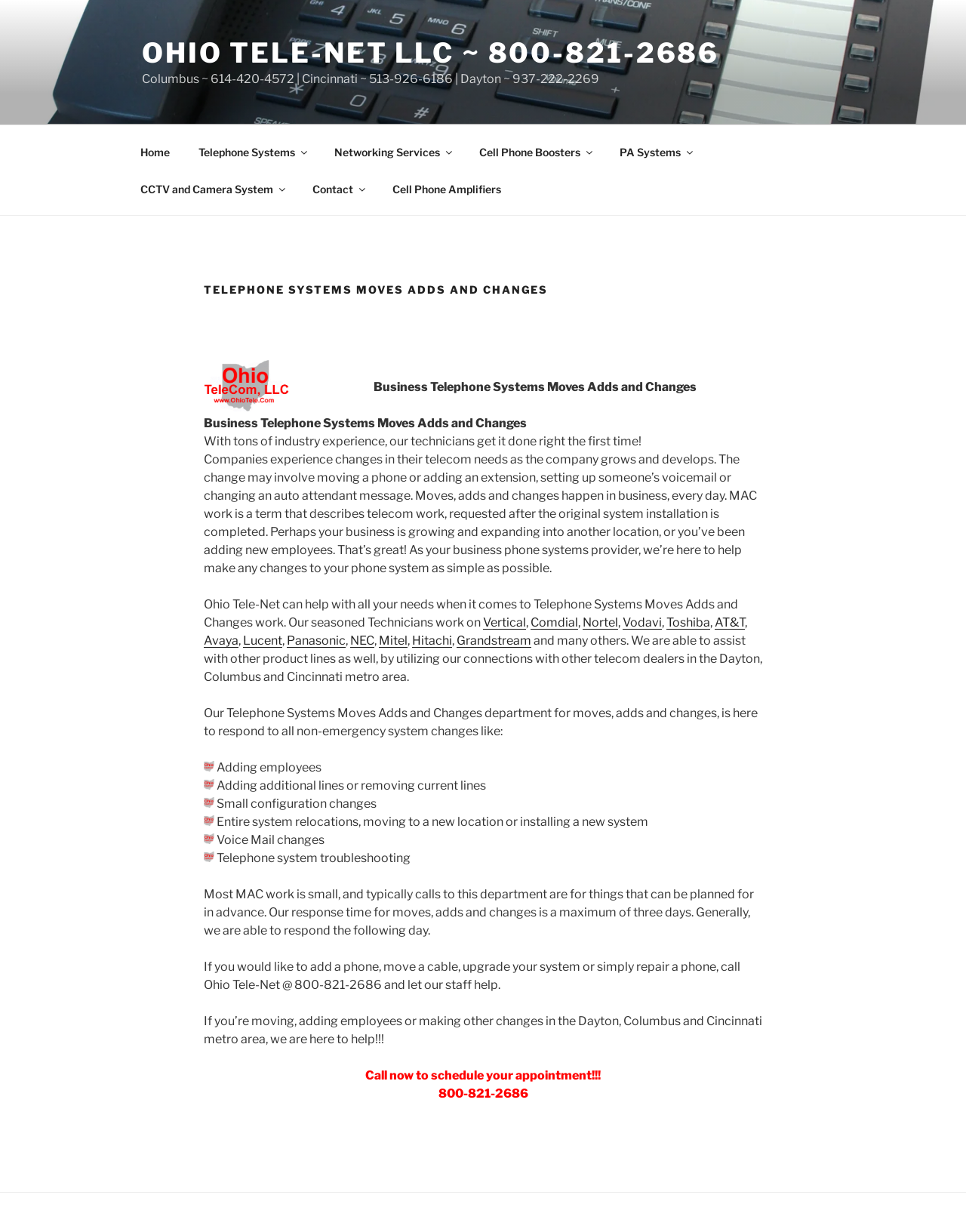Please identify the bounding box coordinates of the element that needs to be clicked to perform the following instruction: "Click the 'Vertical' link".

[0.5, 0.499, 0.545, 0.511]